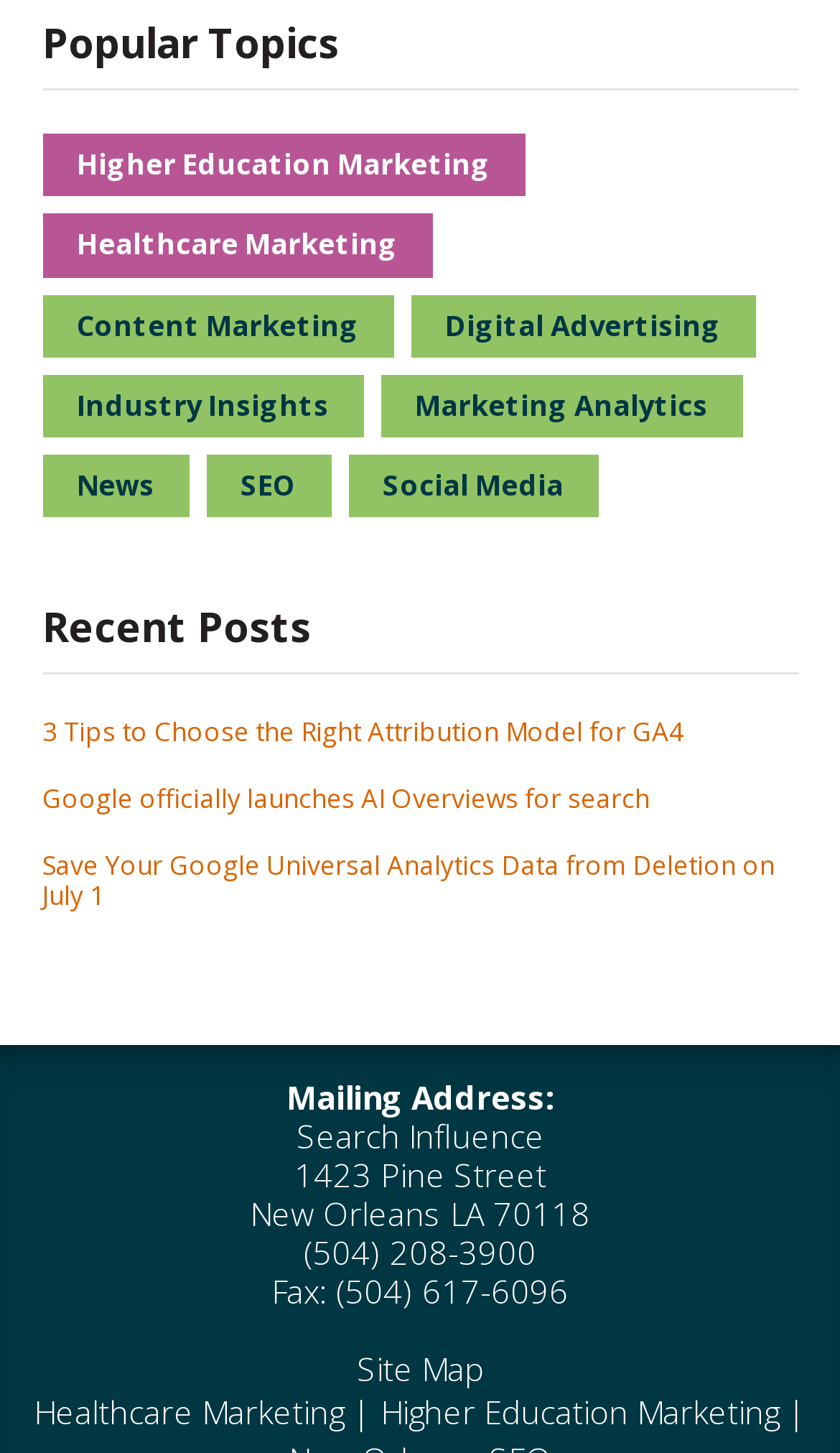Give a one-word or one-phrase response to the question:
How many phone numbers are listed?

2